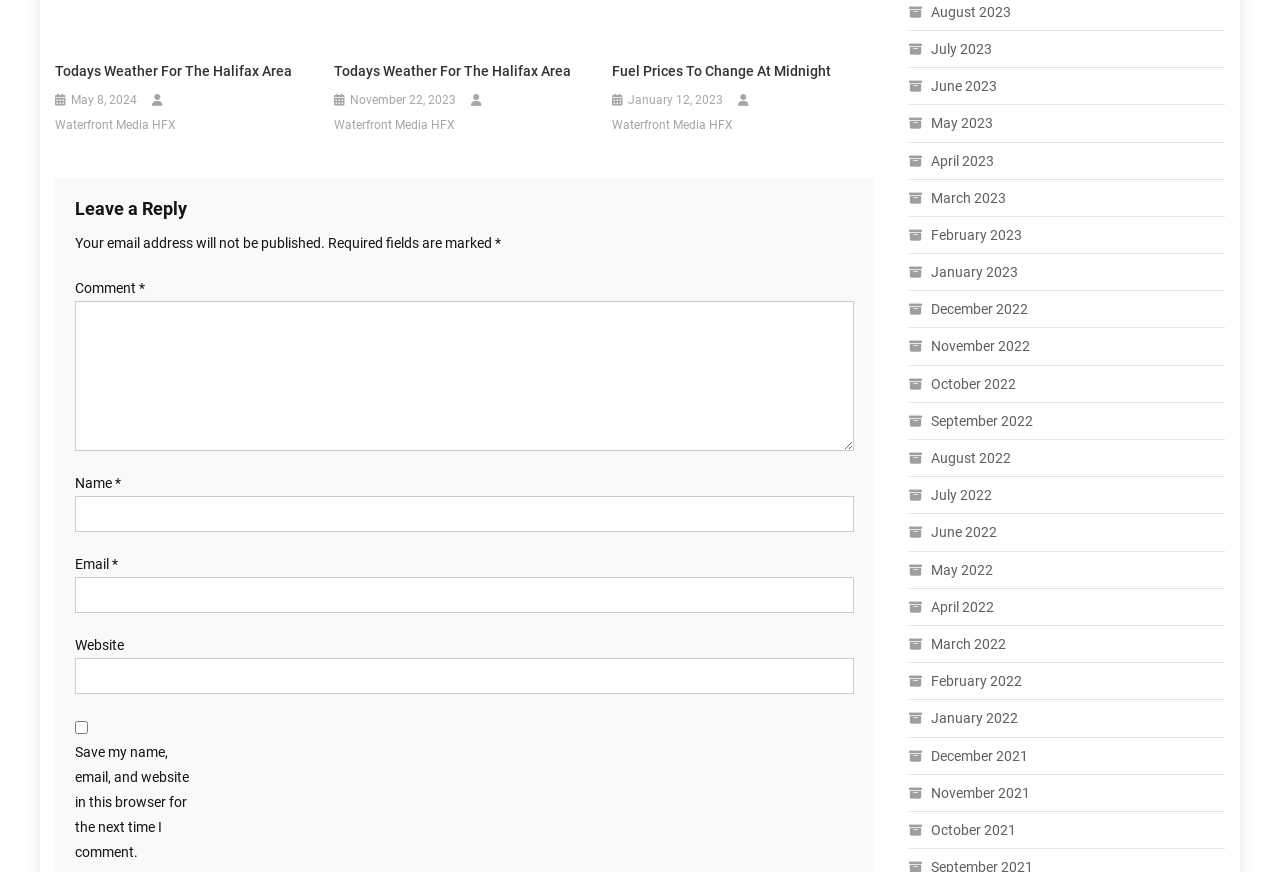Find the bounding box coordinates corresponding to the UI element with the description: "Awards & Grants". The coordinates should be formatted as [left, top, right, bottom], with values as floats between 0 and 1.

None